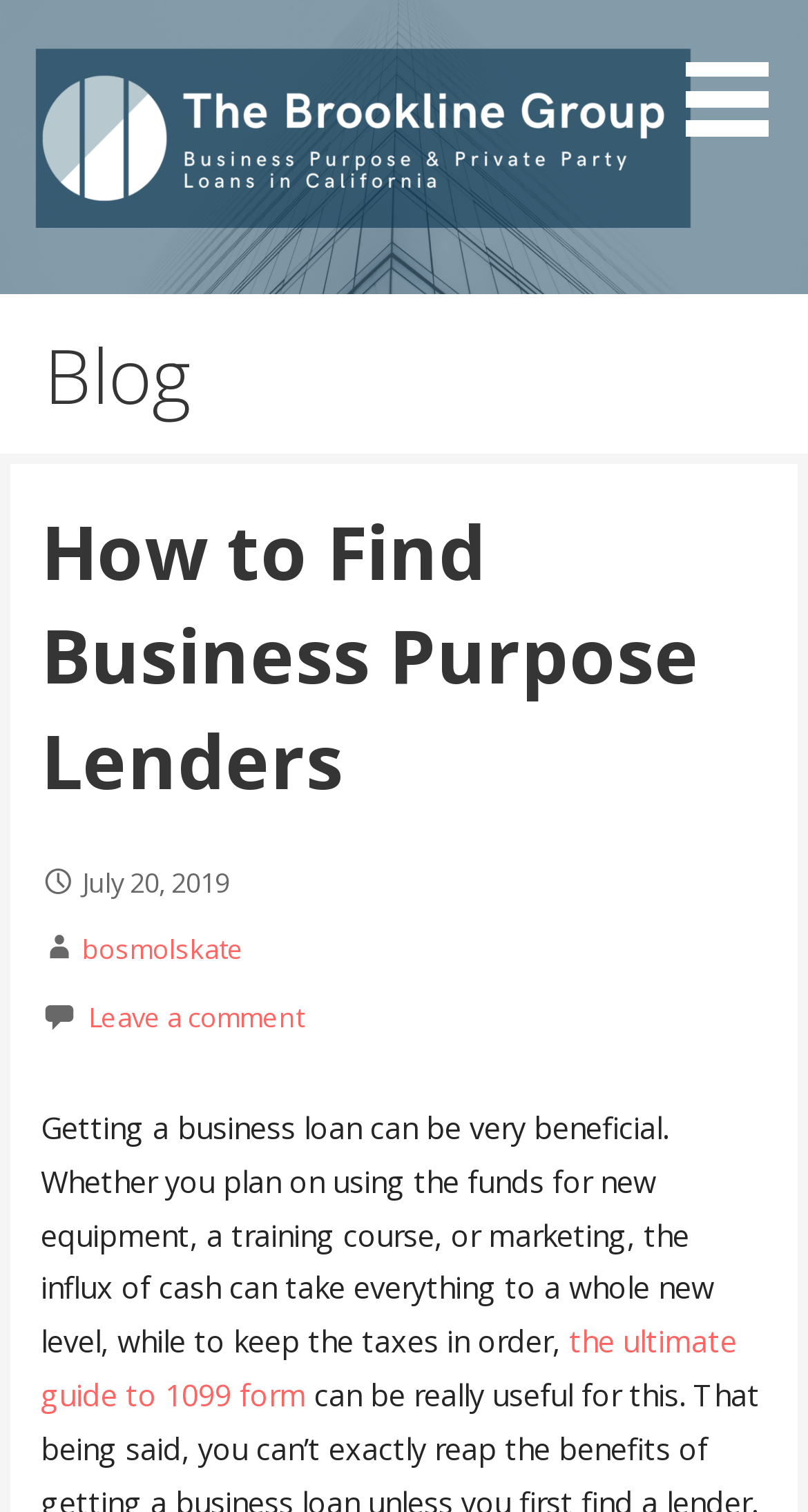Given the content of the image, can you provide a detailed answer to the question?
What is the name of the company?

The name of the company can be found in the top-left corner of the webpage, where it is written as a link and also accompanied by an image with the same name.